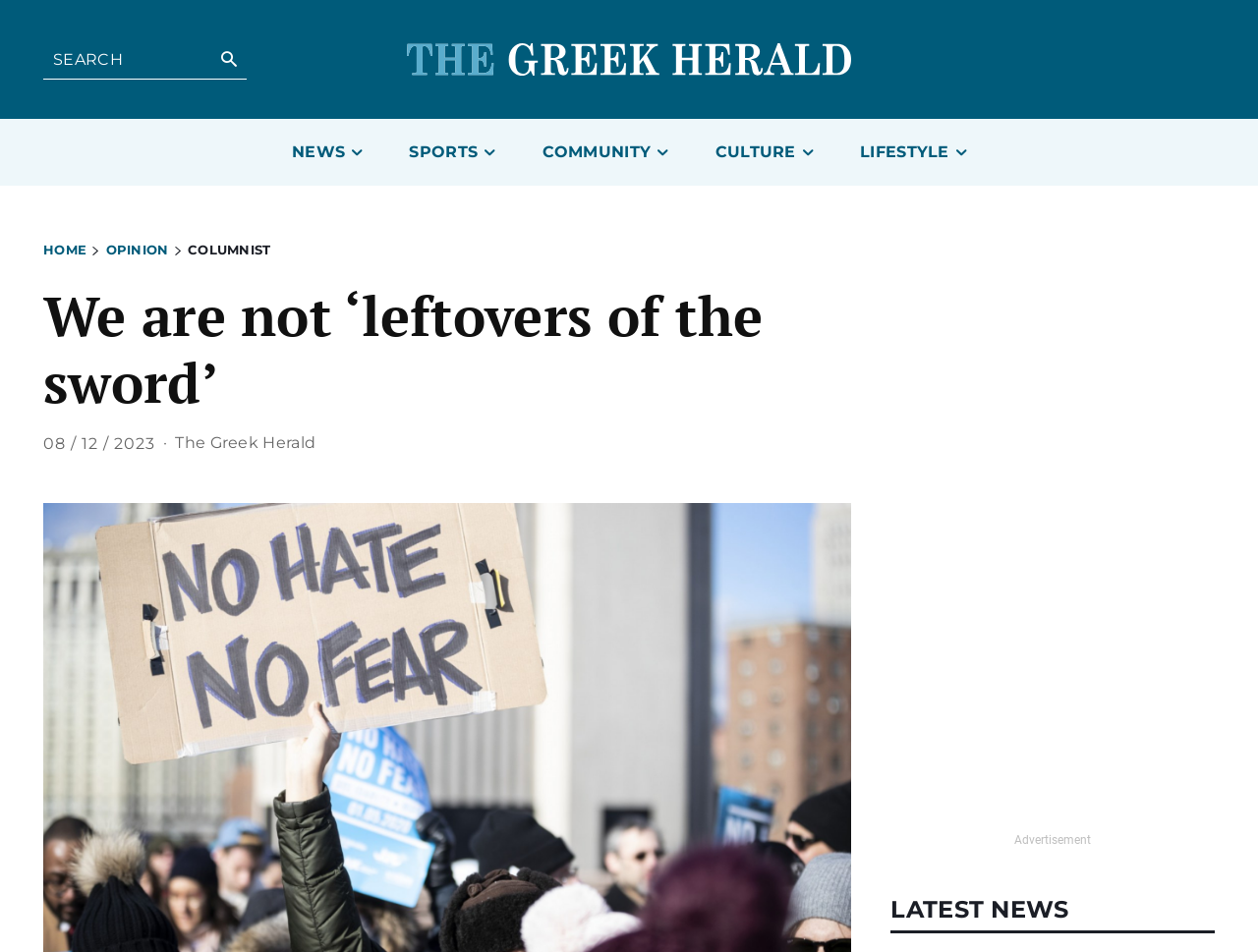Please identify the bounding box coordinates of the clickable region that I should interact with to perform the following instruction: "go to home page". The coordinates should be expressed as four float numbers between 0 and 1, i.e., [left, top, right, bottom].

[0.034, 0.254, 0.069, 0.27]